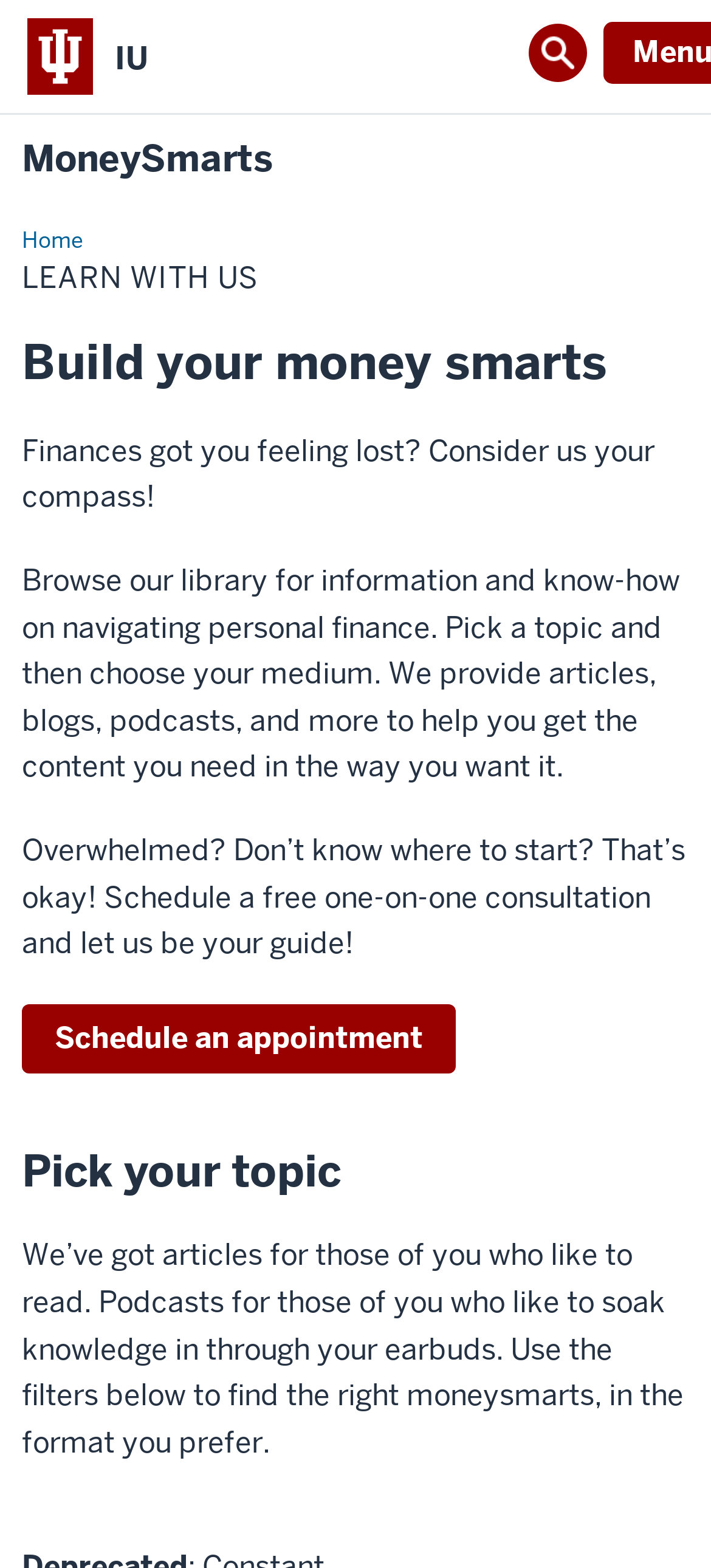What is the purpose of the website?
Relying on the image, give a concise answer in one word or a brief phrase.

Financial education